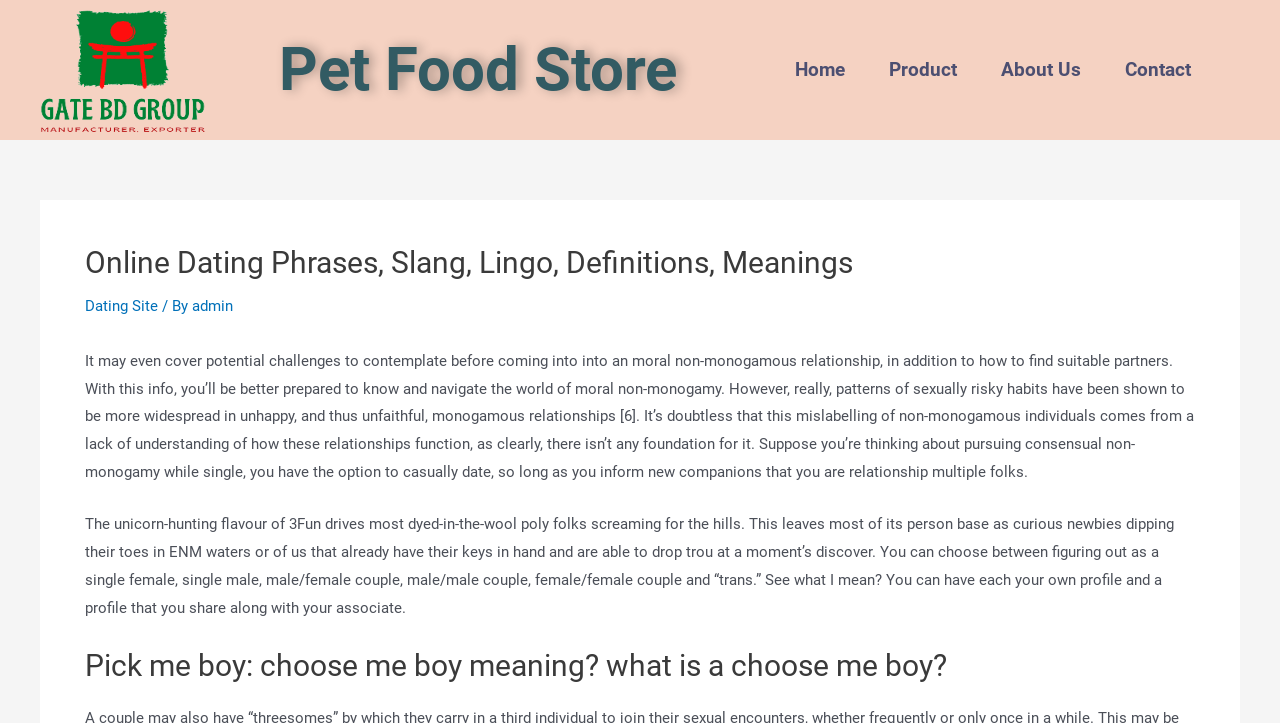Please specify the bounding box coordinates of the clickable region necessary for completing the following instruction: "Read about 'Pick me boy' meaning". The coordinates must consist of four float numbers between 0 and 1, i.e., [left, top, right, bottom].

[0.066, 0.894, 0.934, 0.948]